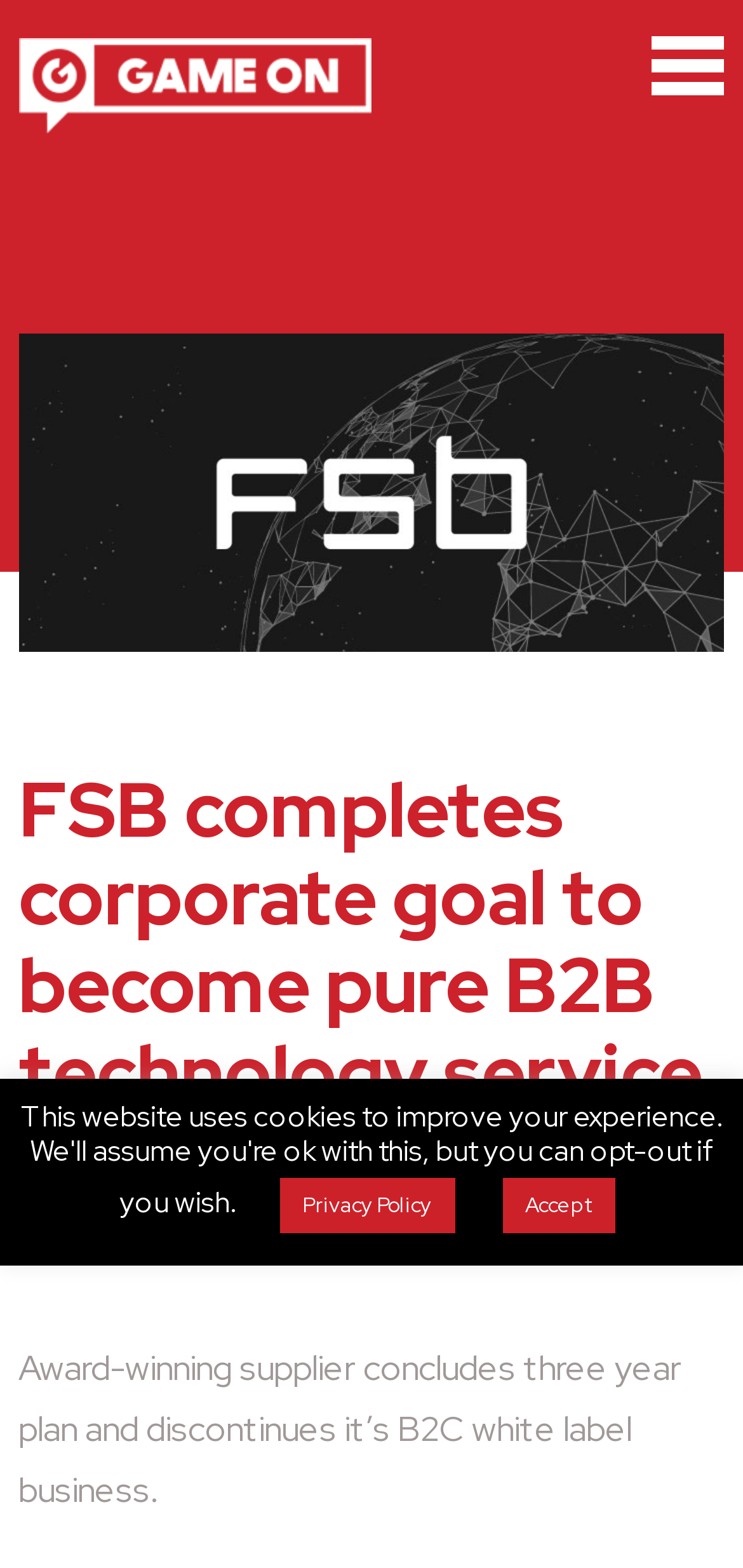What is the main topic of the article?
Based on the image, answer the question with a single word or brief phrase.

FSB's transformation into B2B technology service provider